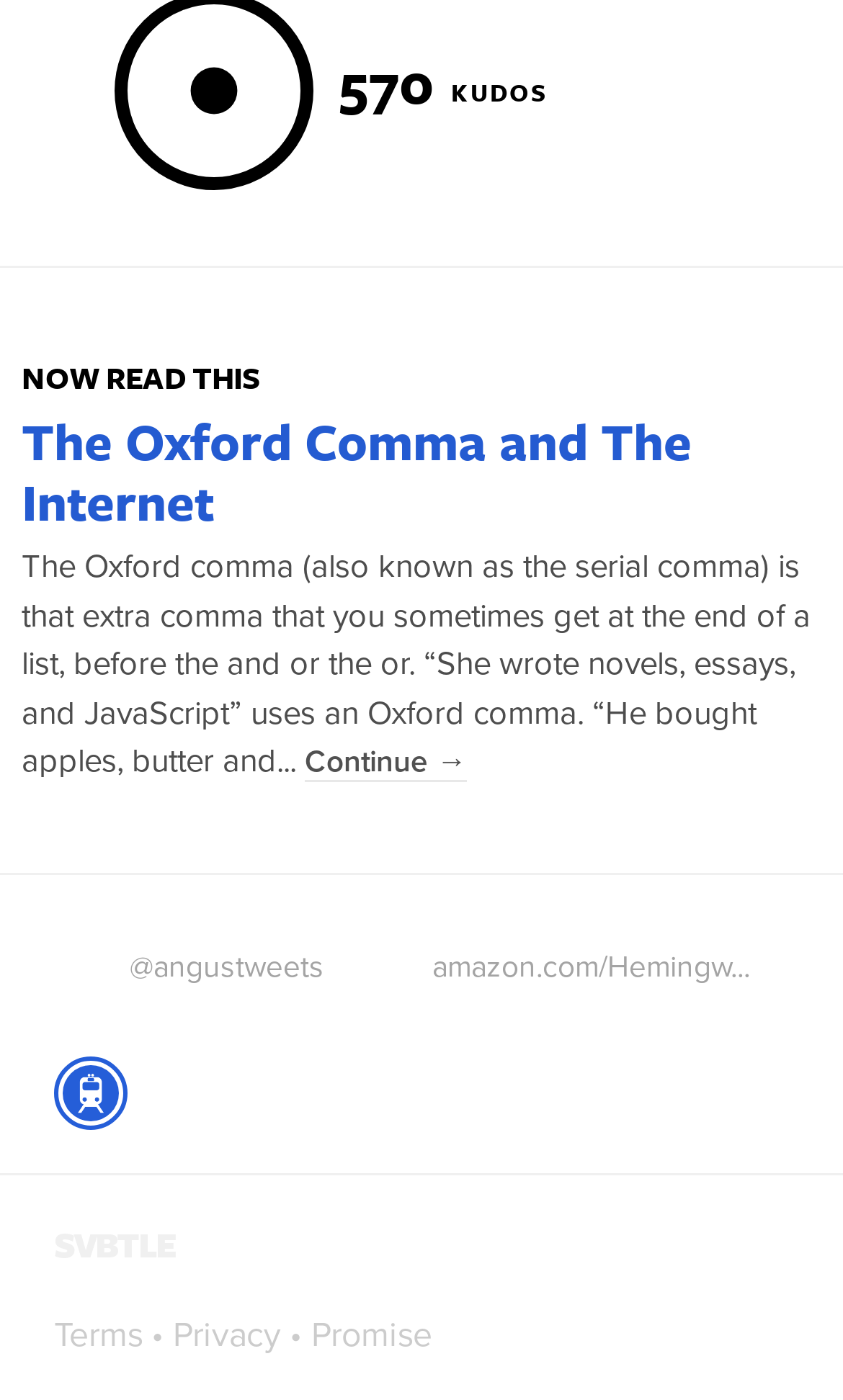Use a single word or phrase to answer the question: 
What is the author's Twitter handle?

@angustweets